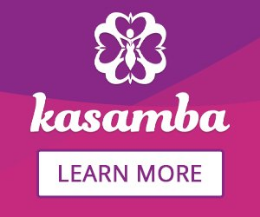What does the call-to-action button say?
Answer the question with as much detail as possible.

The call-to-action button below the logo reads 'LEARN MORE', which encourages viewers to explore further and discover more about the services offered by kasamba.